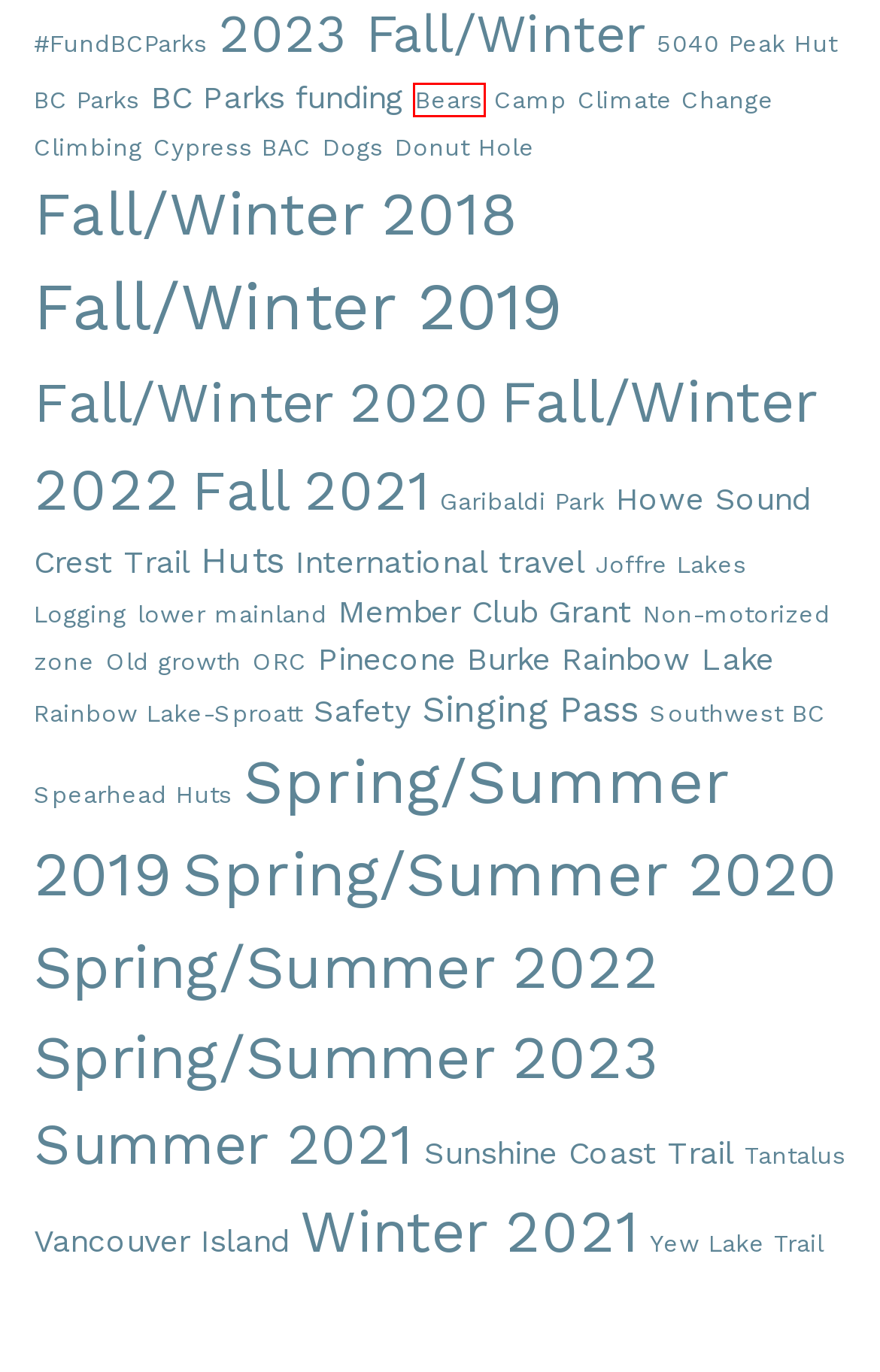Given a screenshot of a webpage with a red bounding box highlighting a UI element, determine which webpage description best matches the new webpage that appears after clicking the highlighted element. Here are the candidates:
A. Yew Lake Trail Archives - Cloudburst
B. Southwest BC Archives - Cloudburst
C. Howe Sound Crest Trail Archives - Cloudburst
D. Cypress BAC Archives - Cloudburst
E. Fall 2021 Archives - Cloudburst
F. lower mainland Archives - Cloudburst
G. BC Parks funding Archives - Cloudburst
H. Bears Archives - Cloudburst

H